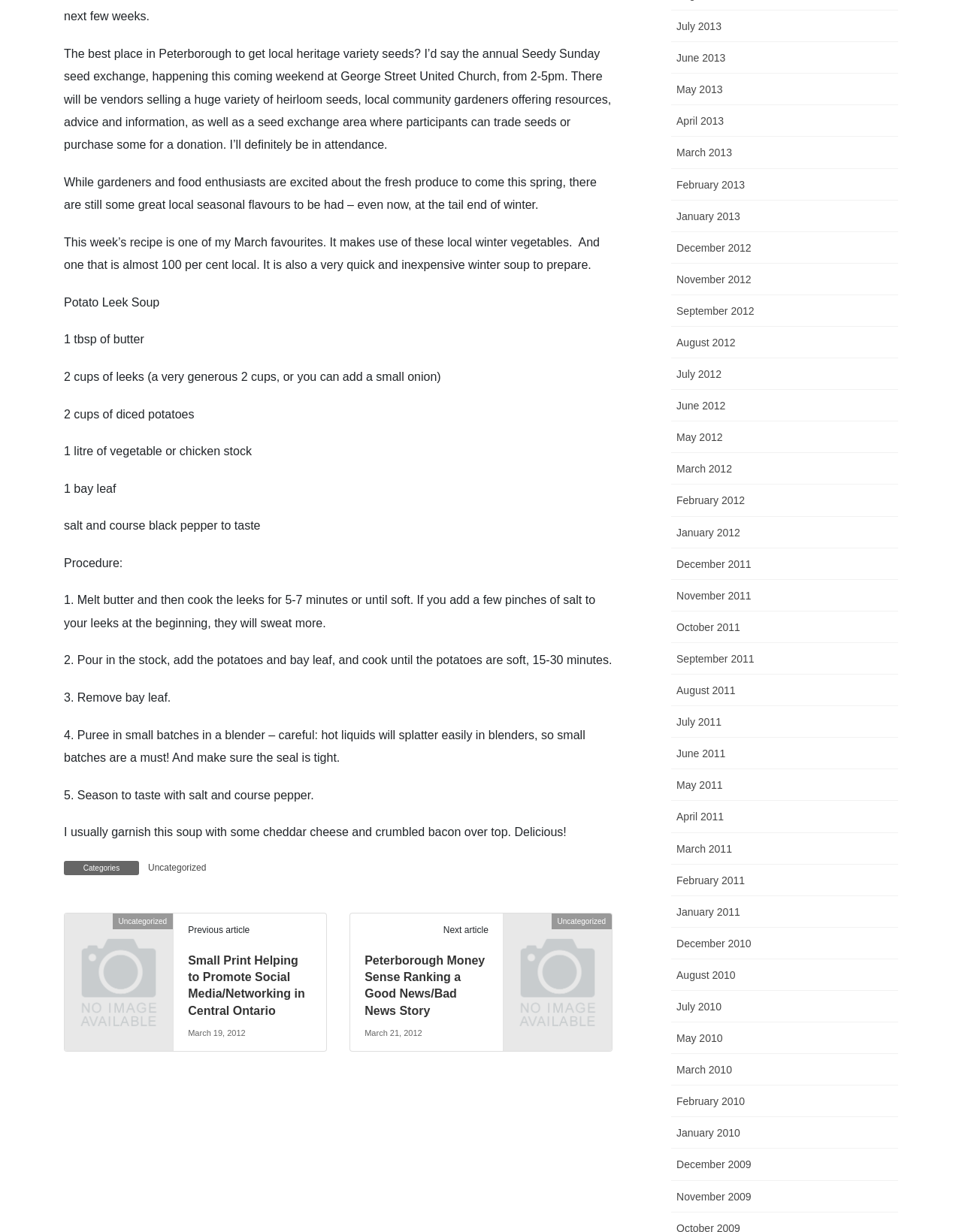Please determine the bounding box coordinates of the element's region to click for the following instruction: "Browse the 'March 2012' archives".

[0.698, 0.368, 0.934, 0.394]